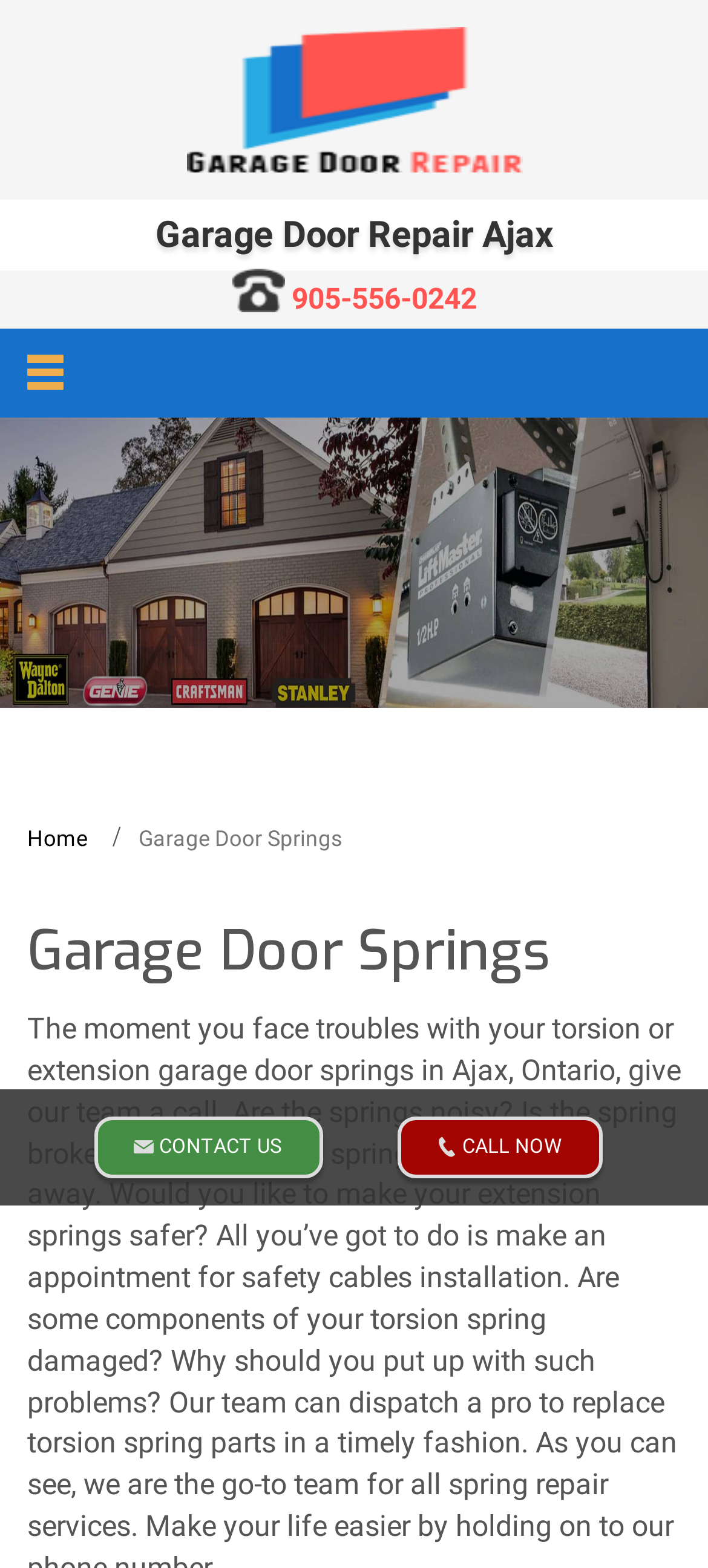Respond with a single word or phrase to the following question:
What is the phone number for garage door repair?

905-556-0242